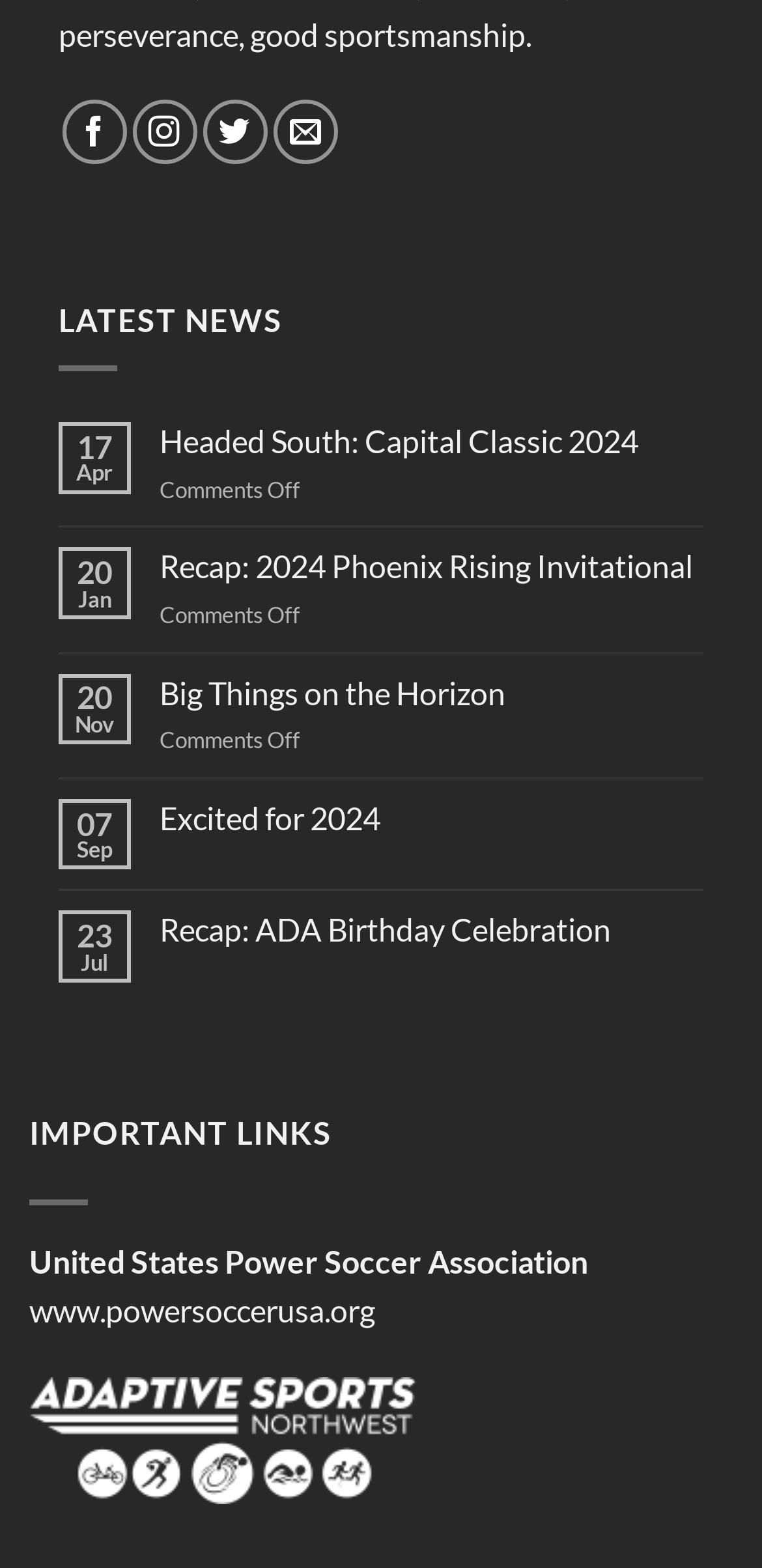Identify the bounding box coordinates of the section to be clicked to complete the task described by the following instruction: "Follow on Facebook". The coordinates should be four float numbers between 0 and 1, formatted as [left, top, right, bottom].

[0.081, 0.064, 0.166, 0.105]